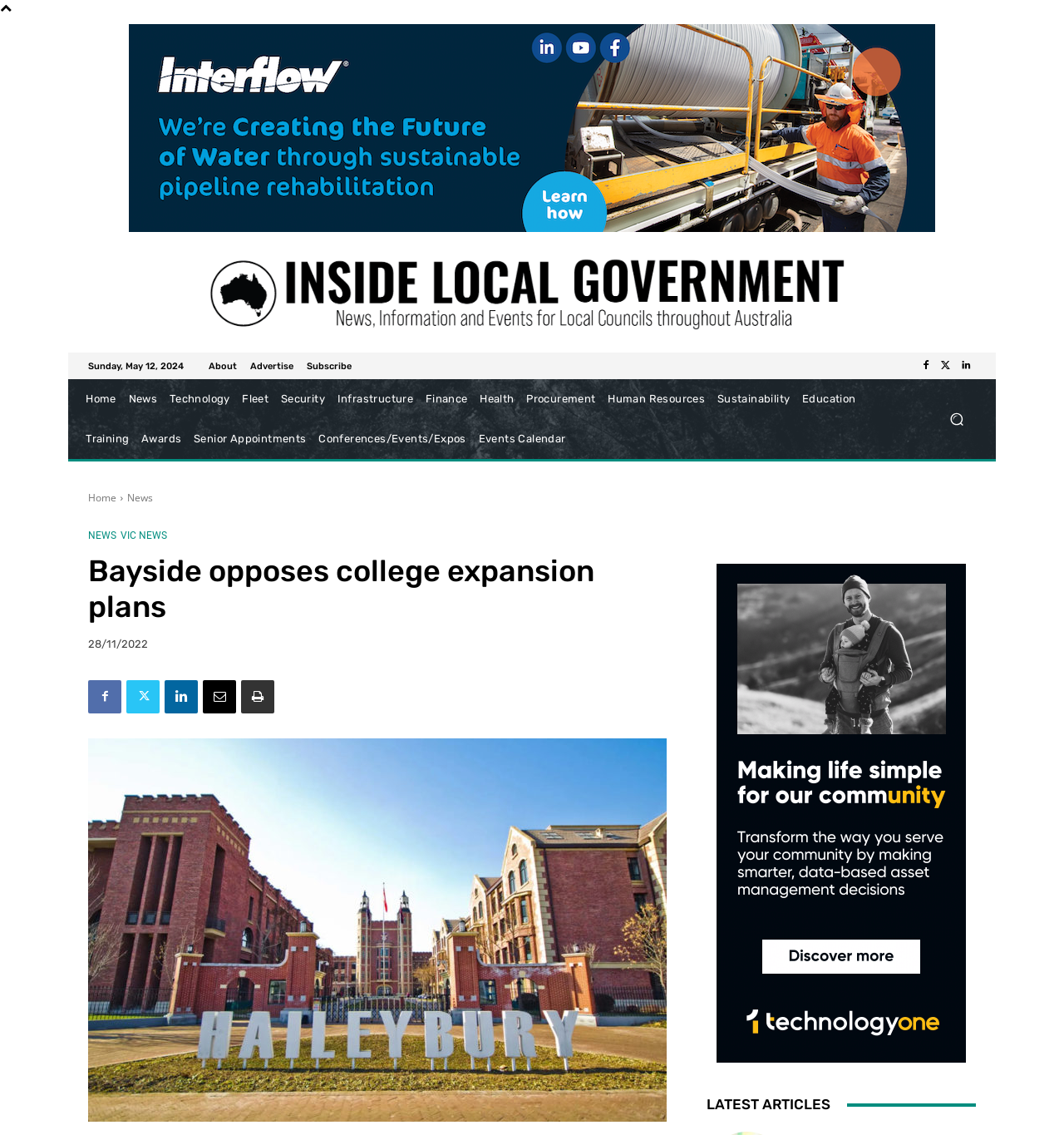How many social media links are there?
Based on the image, give a one-word or short phrase answer.

5